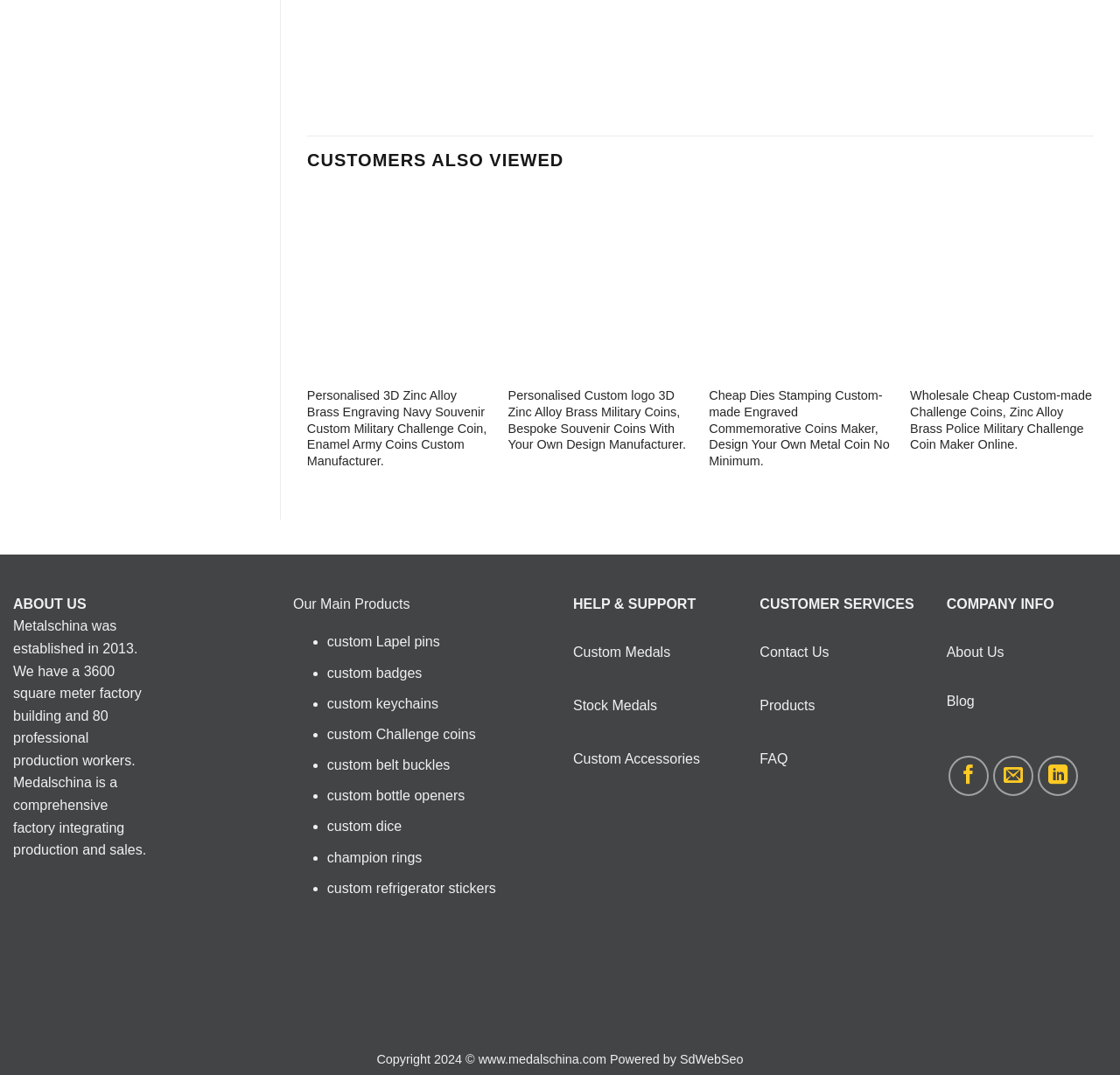Find the bounding box coordinates of the element to click in order to complete the given instruction: "Explore custom Lapel pins."

[0.292, 0.59, 0.393, 0.604]